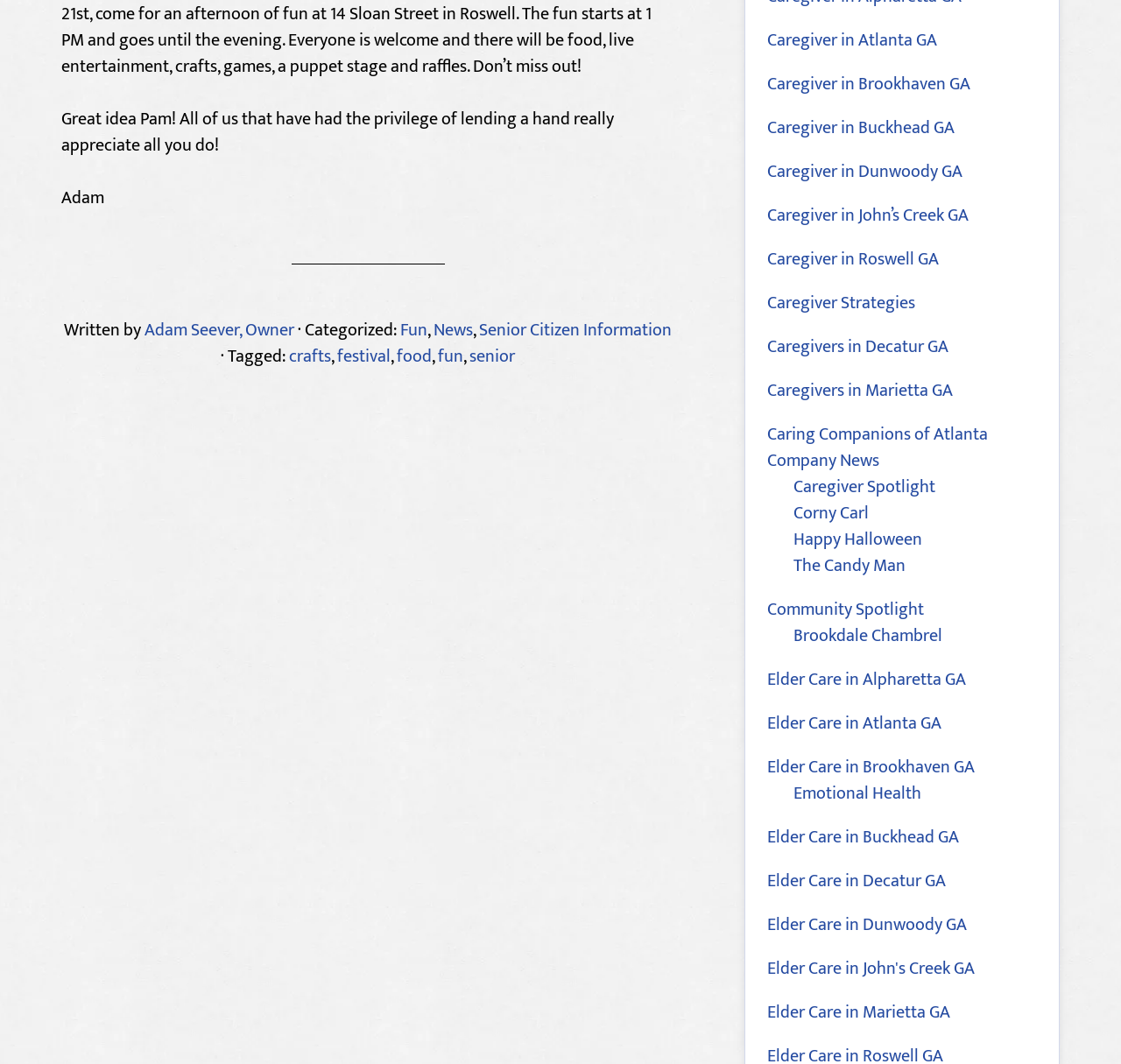Find and specify the bounding box coordinates that correspond to the clickable region for the instruction: "Learn about 'Elder Care in Alpharetta GA'".

[0.684, 0.625, 0.862, 0.653]